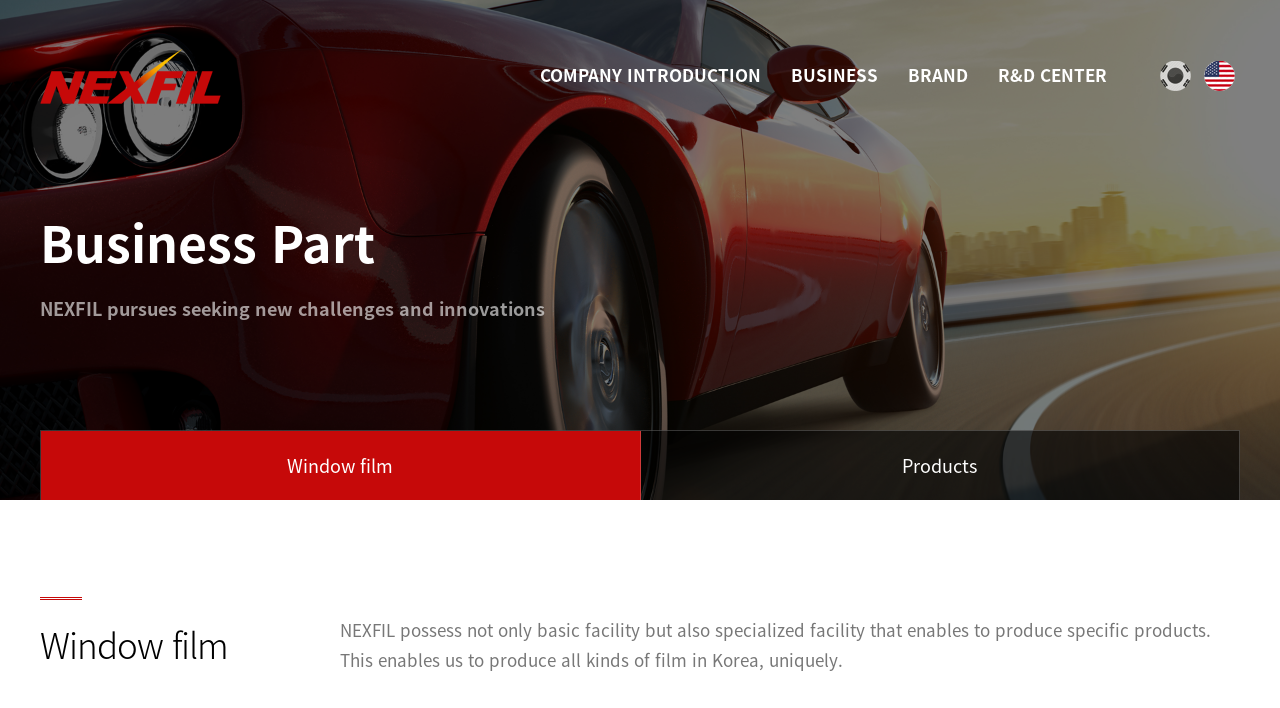Using the provided element description: "COMPANY INTRODUCTION", determine the bounding box coordinates of the corresponding UI element in the screenshot.

[0.422, 0.088, 0.595, 0.123]